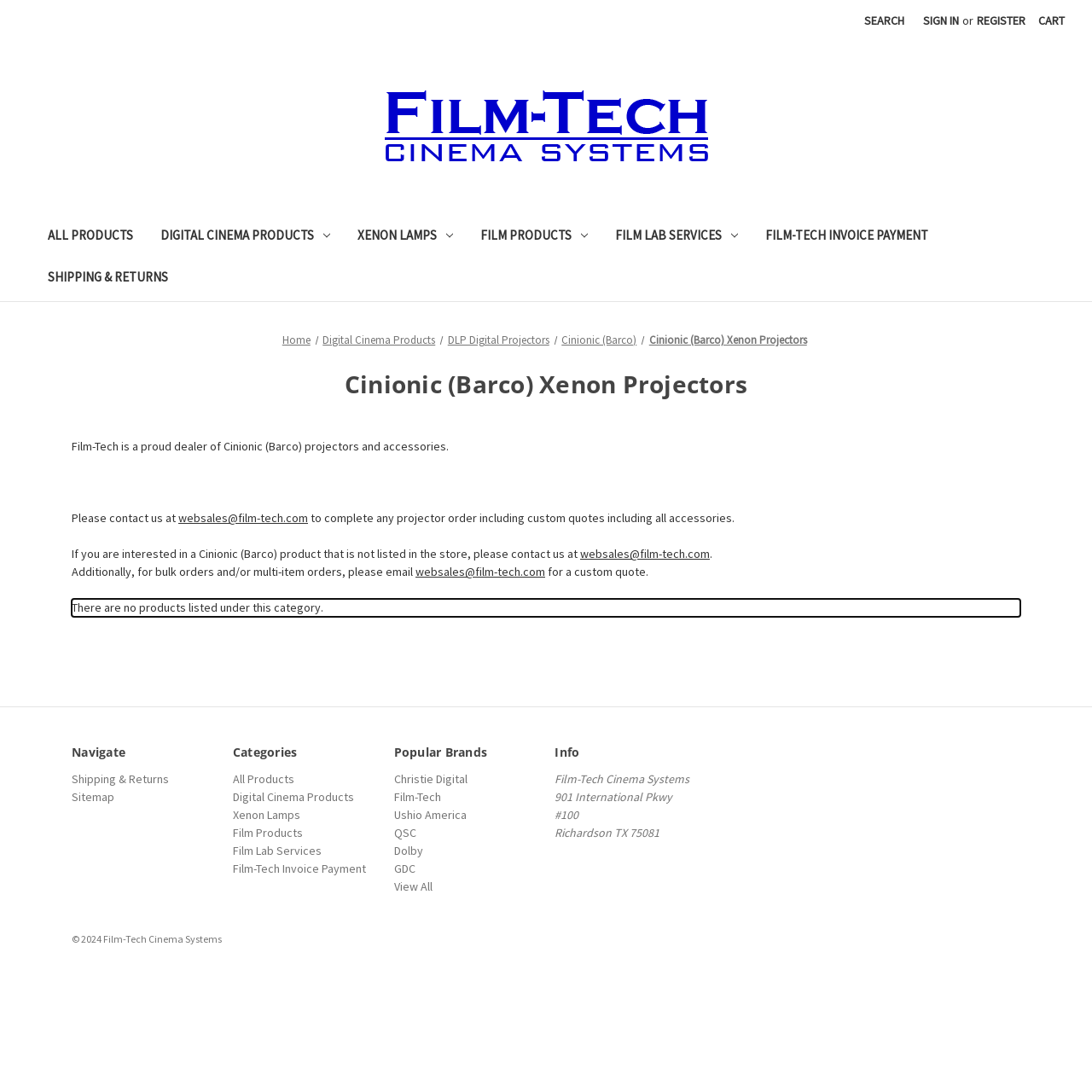Determine the bounding box of the UI component based on this description: "Xenon Lamps". The bounding box coordinates should be four float values between 0 and 1, i.e., [left, top, right, bottom].

[0.213, 0.739, 0.275, 0.753]